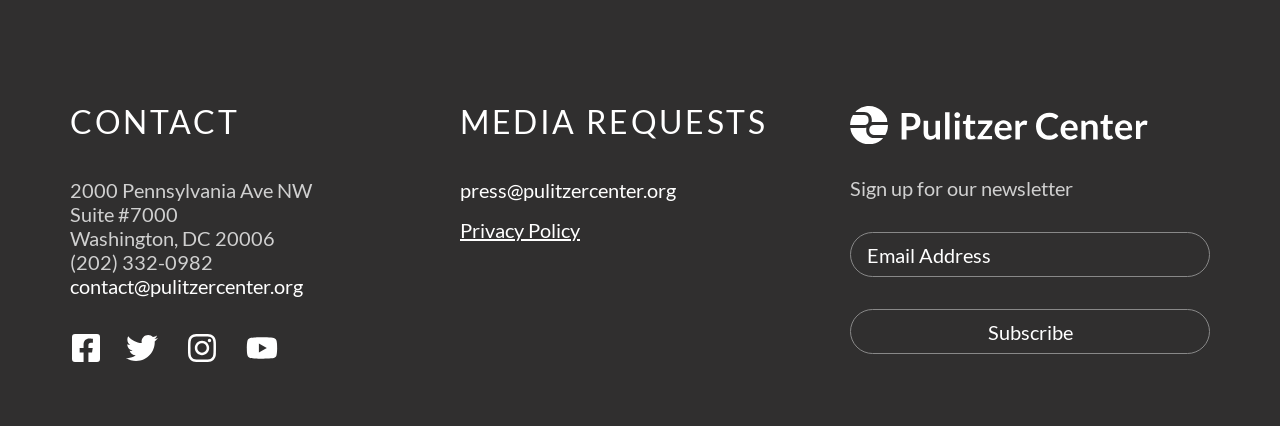Find the bounding box coordinates for the HTML element described as: "Subscribe to us on YouTube". The coordinates should consist of four float values between 0 and 1, i.e., [left, top, right, bottom].

[0.192, 0.737, 0.233, 0.868]